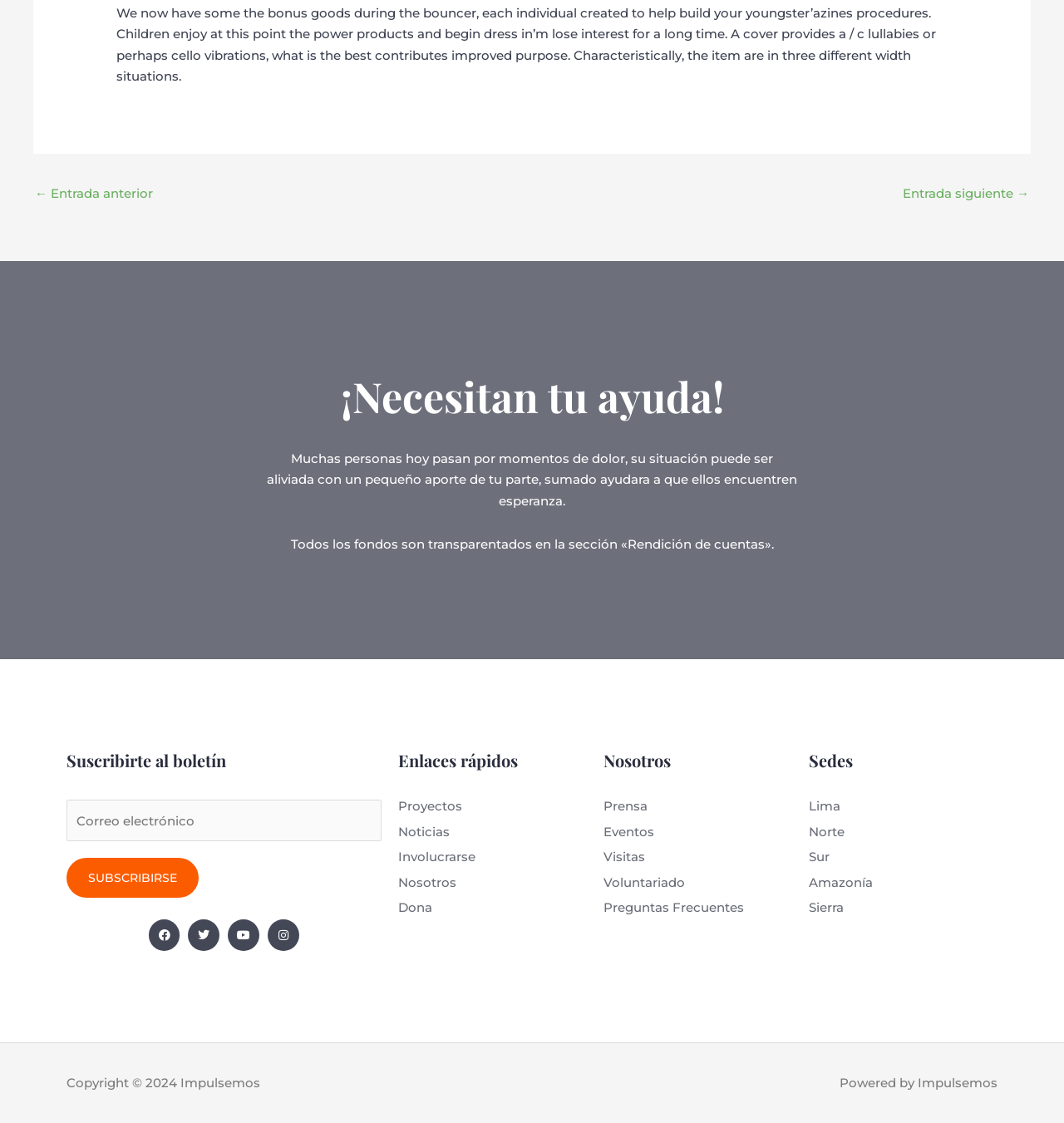Please identify the bounding box coordinates of the element I need to click to follow this instruction: "Subscribe to the newsletter".

[0.062, 0.764, 0.187, 0.8]